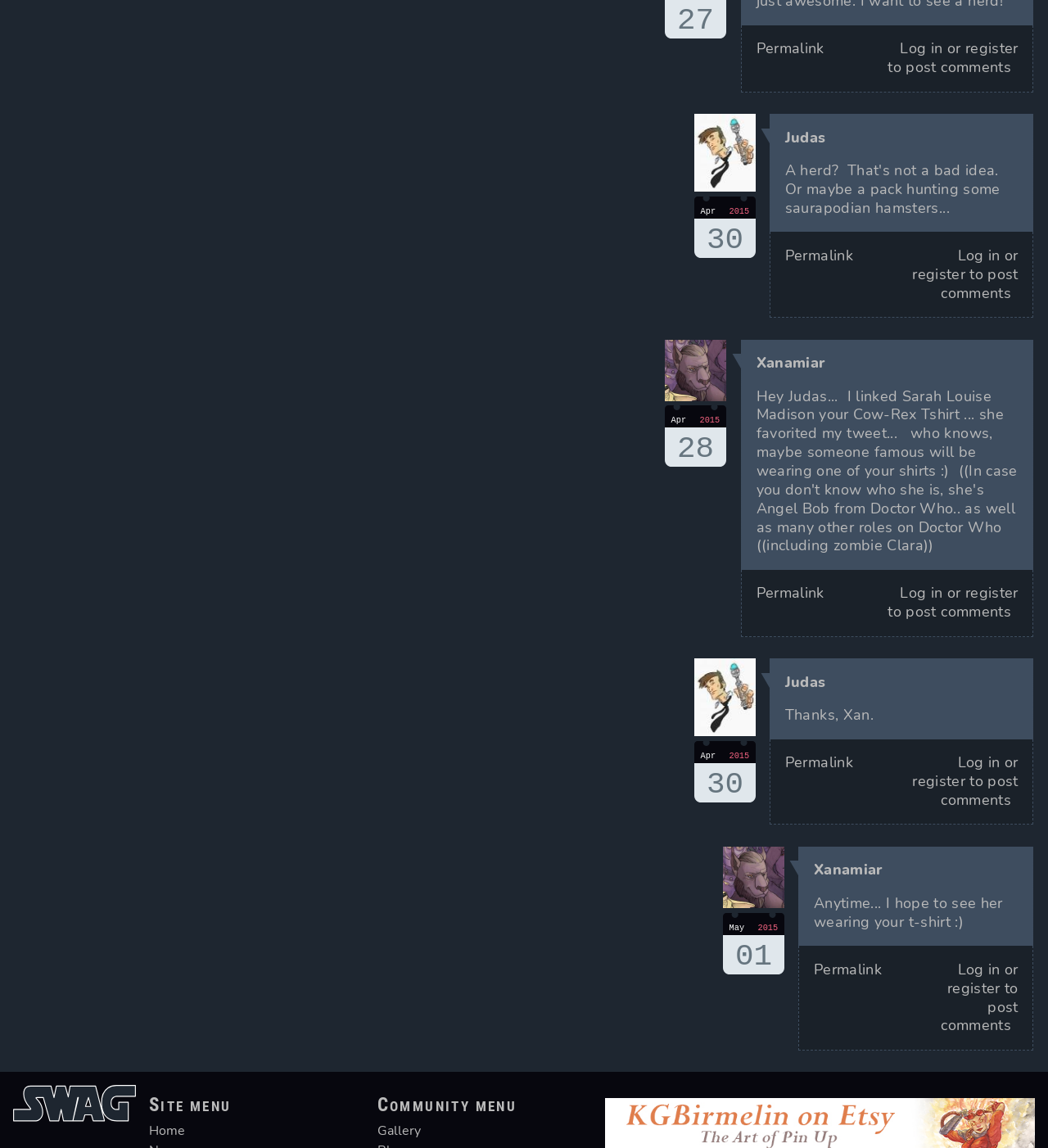Identify the bounding box coordinates for the region of the element that should be clicked to carry out the instruction: "click on the link to log in". The bounding box coordinates should be four float numbers between 0 and 1, i.e., [left, top, right, bottom].

[0.859, 0.034, 0.9, 0.051]